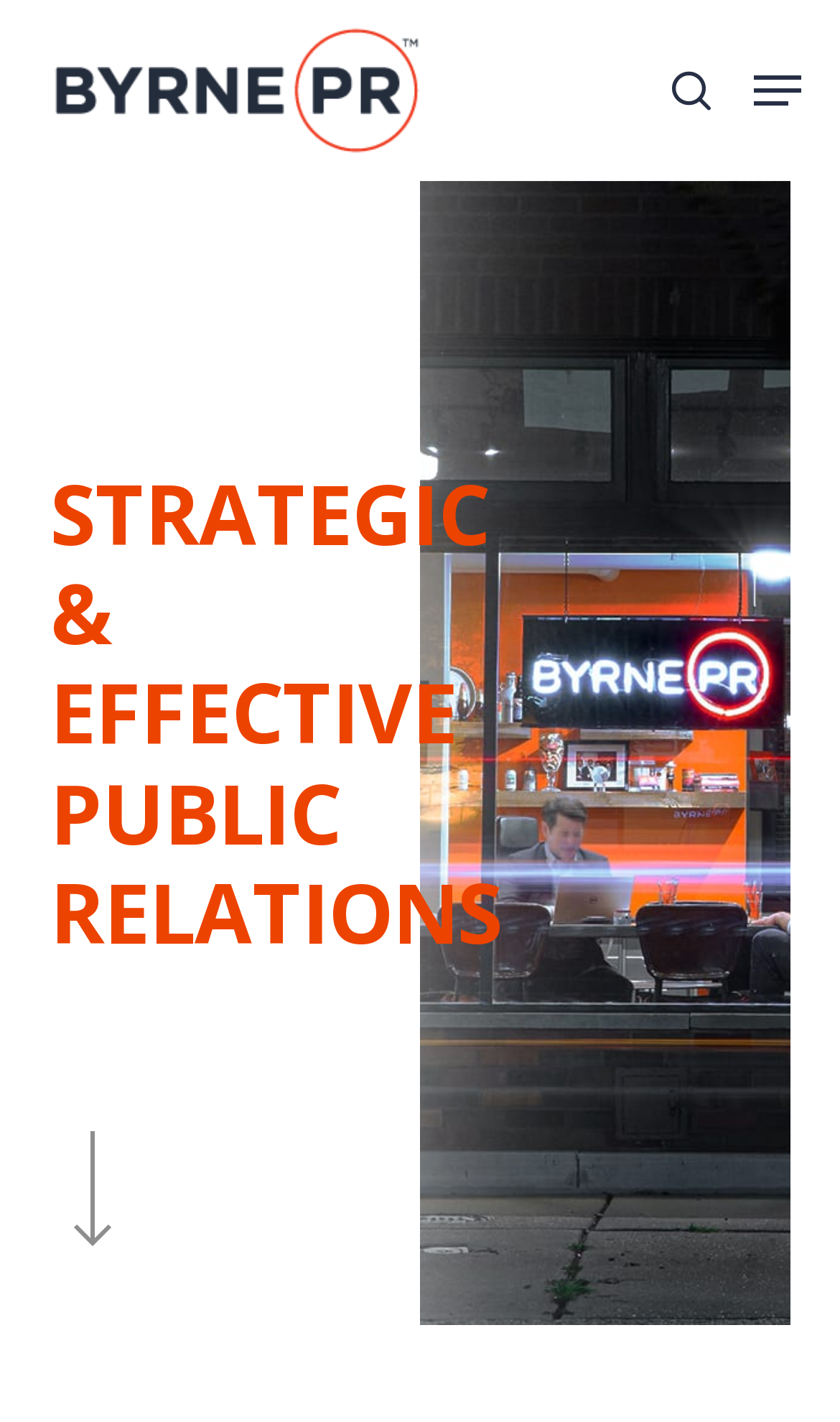Refer to the element description Navigate to the next section and identify the corresponding bounding box in the screenshot. Format the coordinates as (top-left x, top-left y, bottom-right x, bottom-right y) with values in the range of 0 to 1.

[0.06, 0.779, 0.137, 0.885]